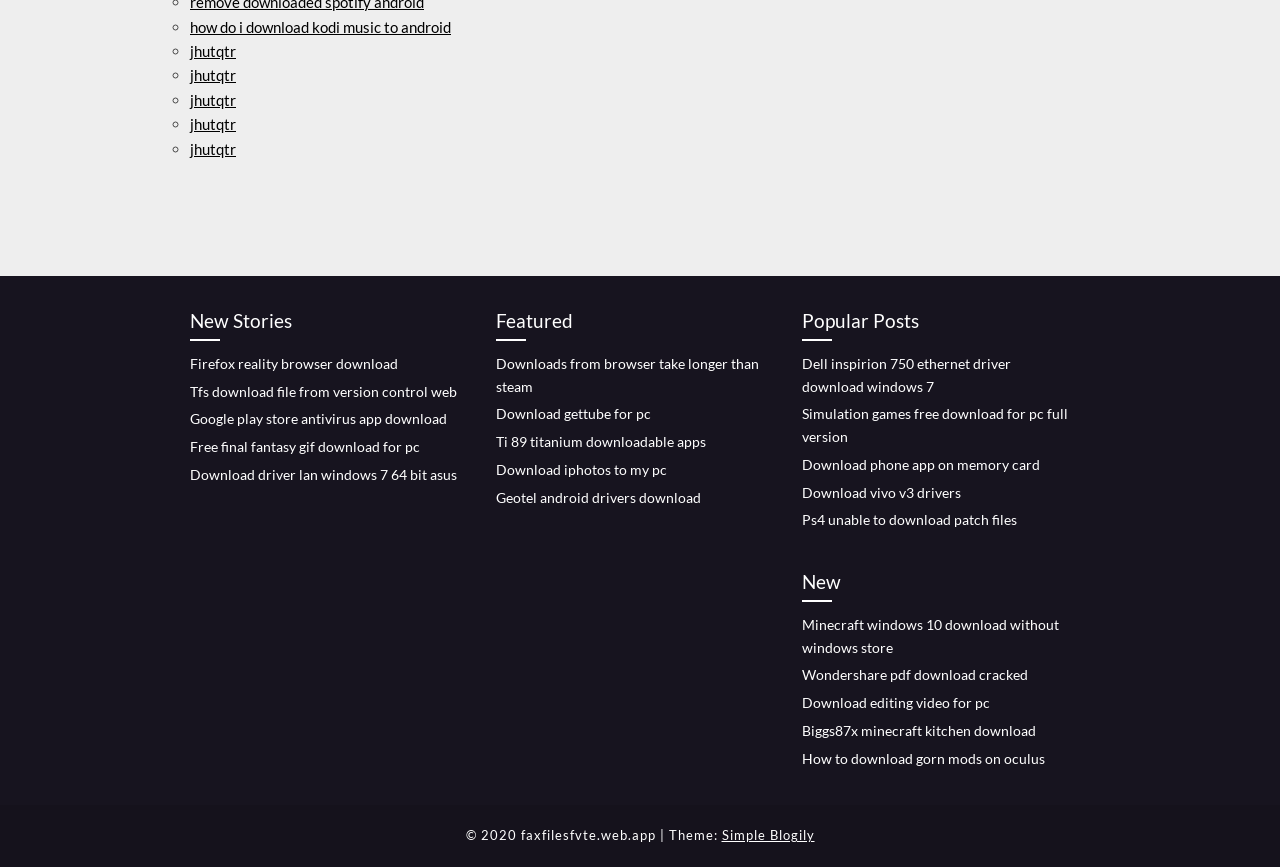Respond to the question with just a single word or phrase: 
How many categories of links are on the webpage?

4